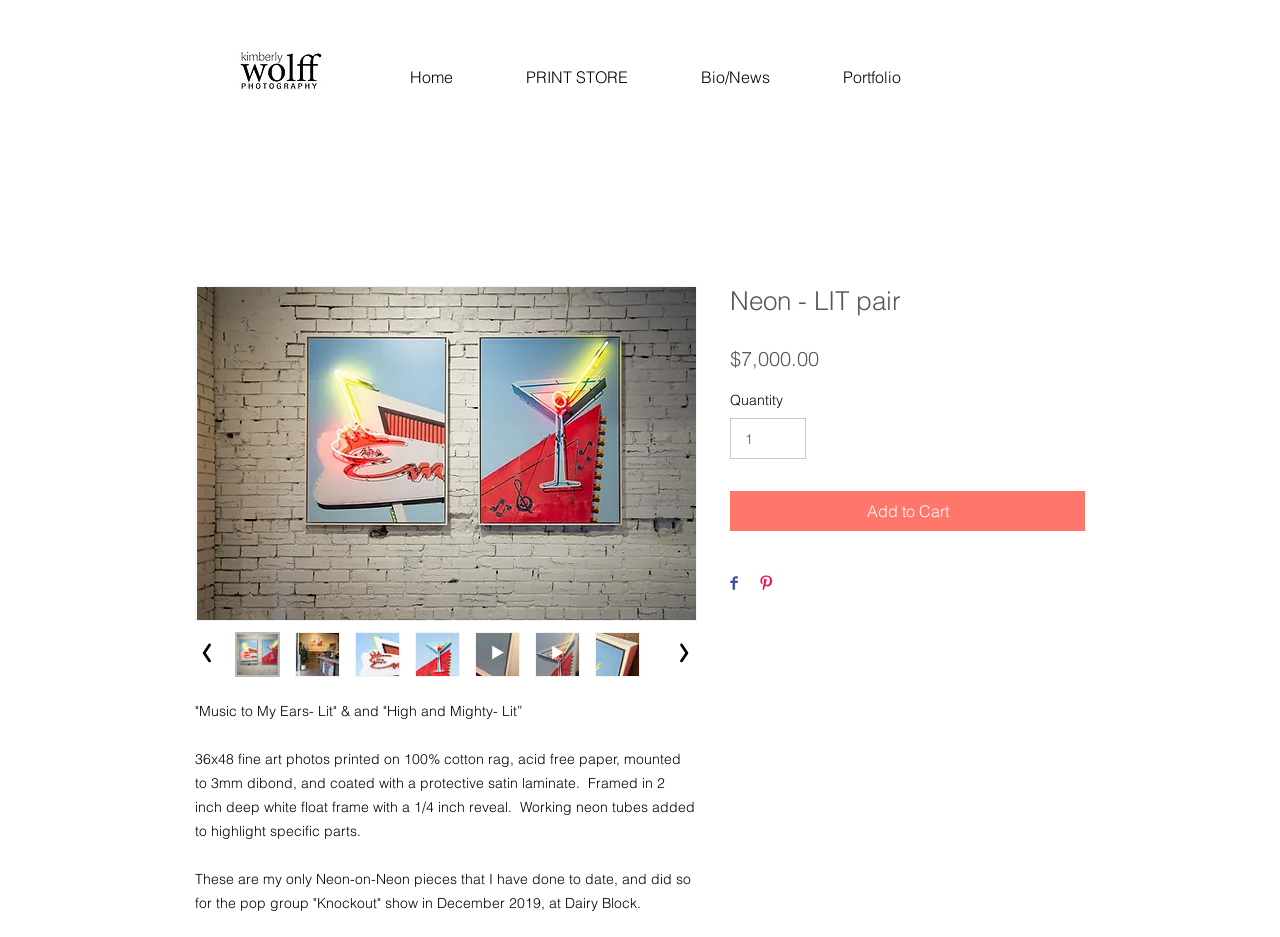Can you provide the bounding box coordinates for the element that should be clicked to implement the instruction: "Change the quantity"?

[0.57, 0.447, 0.63, 0.49]